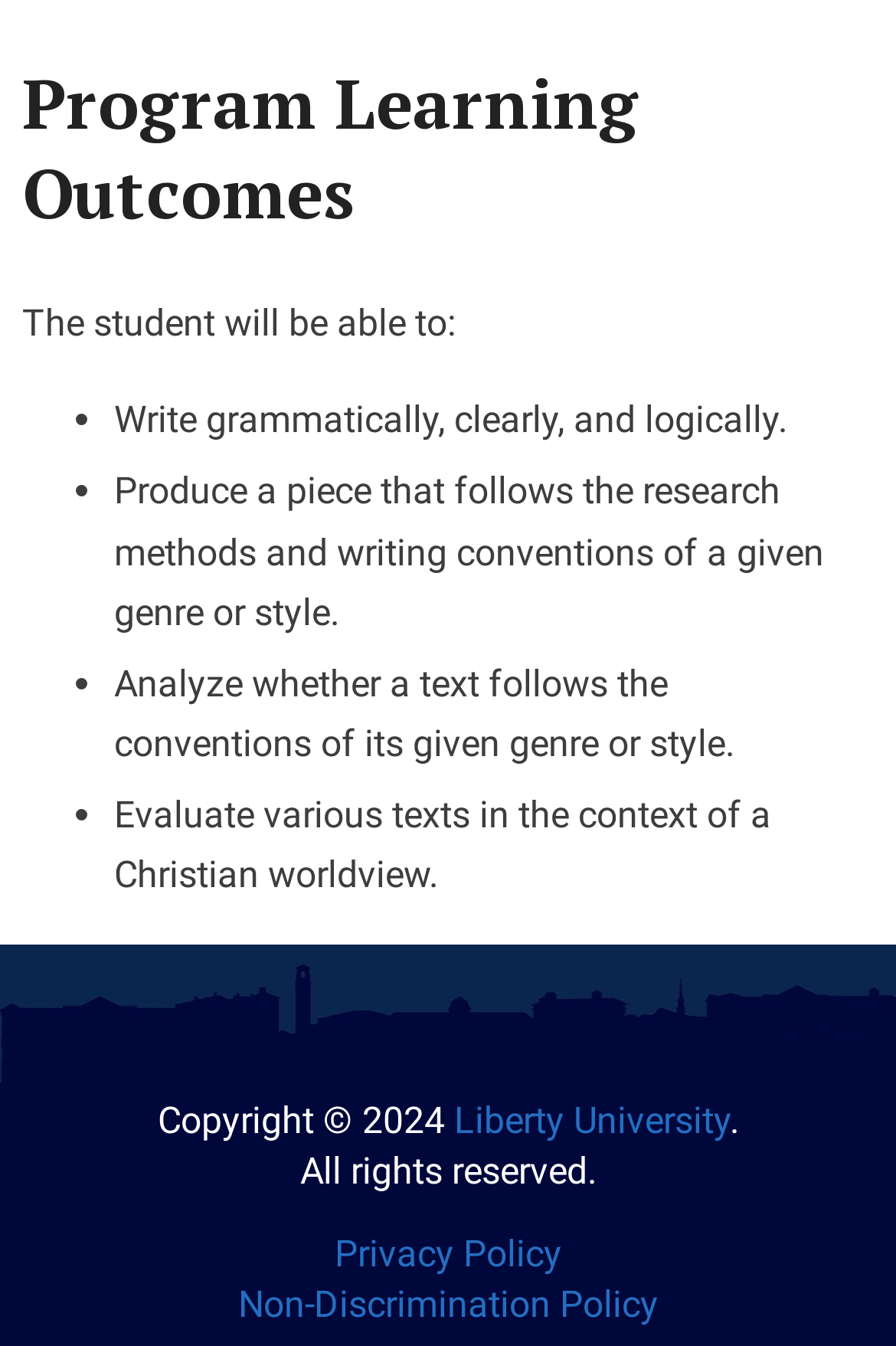How many learning outcomes are listed?
Provide a detailed answer to the question, using the image to inform your response.

The learning outcomes are listed in bullet points under the heading 'Program Learning Outcomes'. There are four bullet points, each representing a learning outcome.